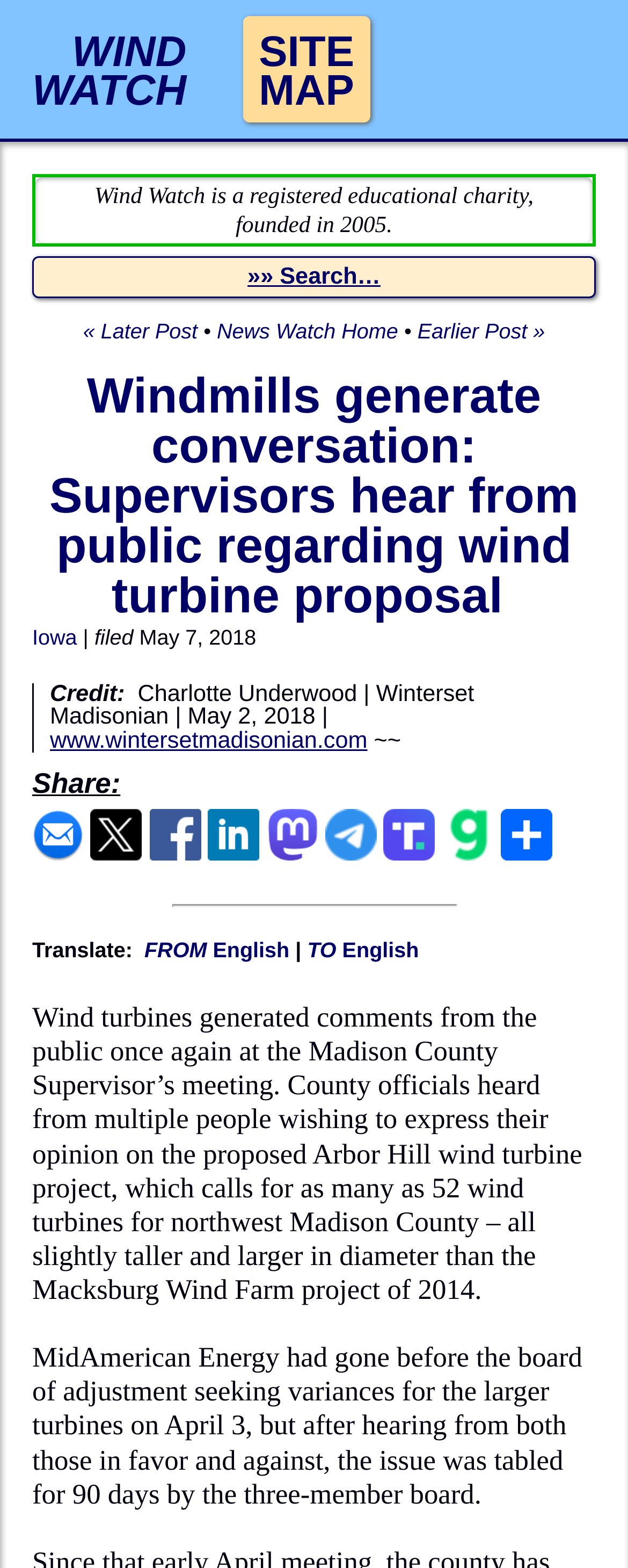Determine the bounding box coordinates for the UI element matching this description: "WINDWATCH".

[0.026, 0.01, 0.322, 0.078]